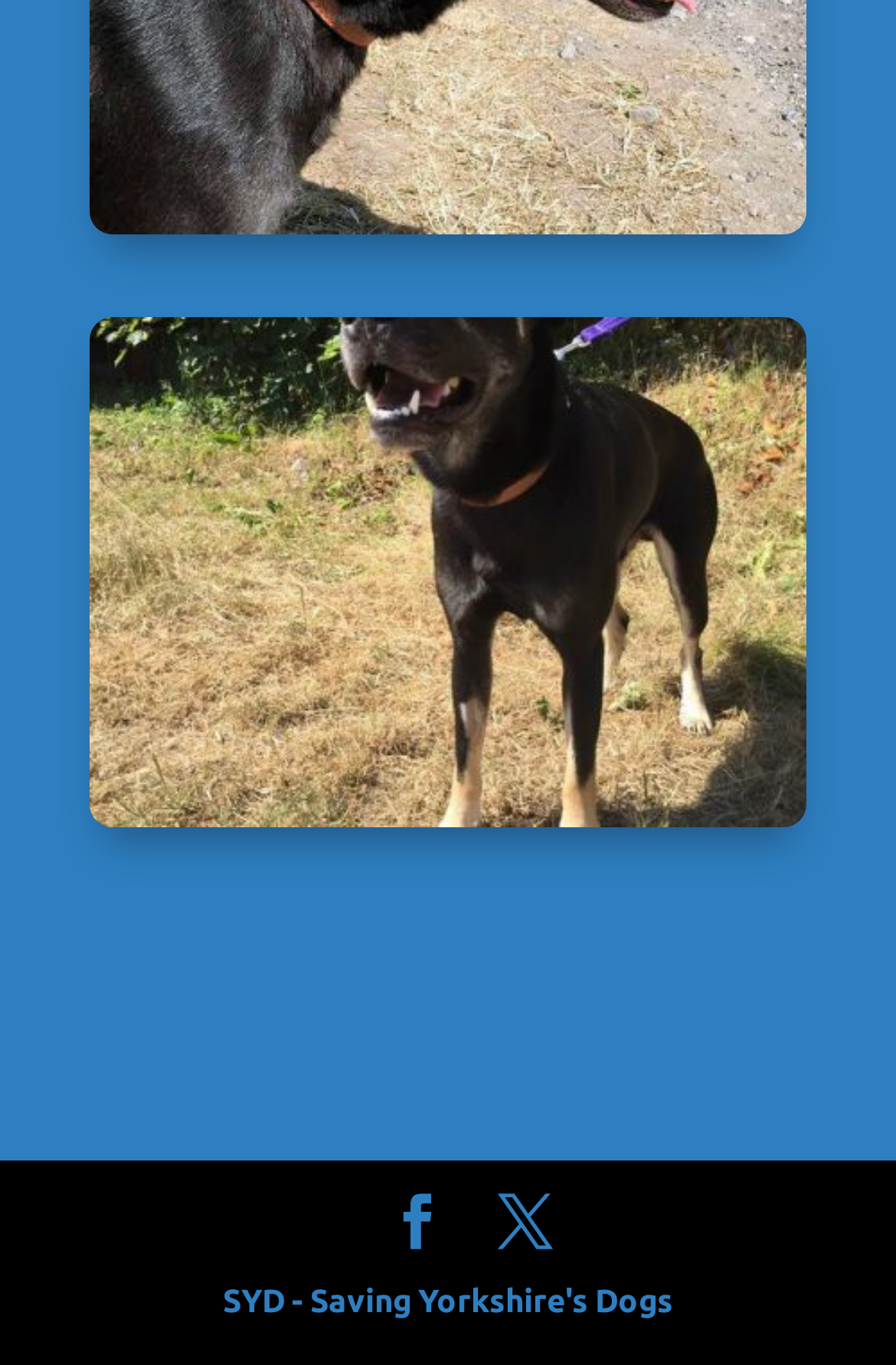Identify the bounding box for the described UI element: "title="36484943_228628921288612_5162171603093553152_n (1)"".

[0.1, 0.583, 0.9, 0.61]